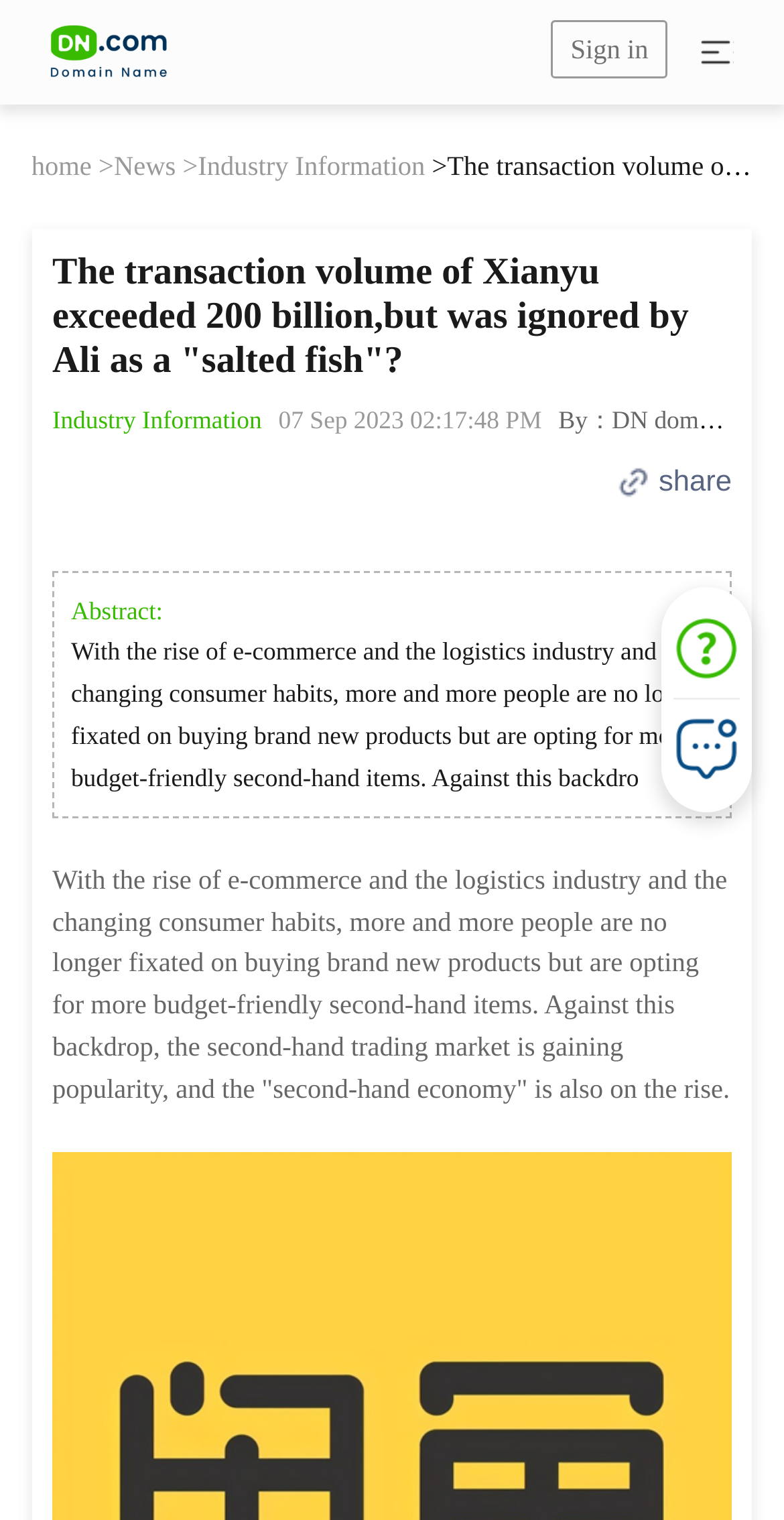Respond to the following query with just one word or a short phrase: 
What is the name of the market mentioned in the article?

Second-hand trading market